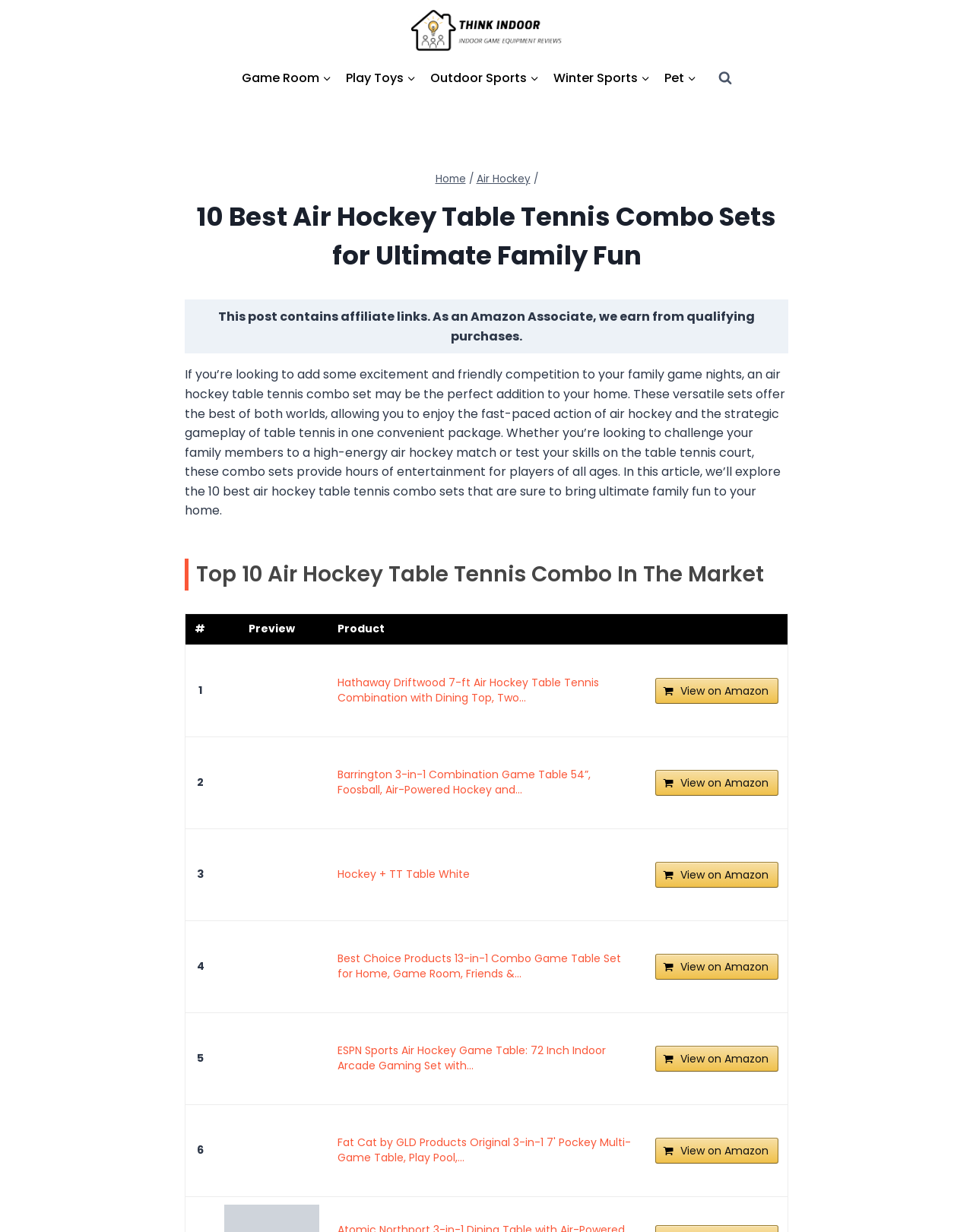Analyze the image and provide a detailed answer to the question: What is the call-to-action for each air hockey table tennis combo set?

Each row in the table on the webpage has a 'View on Amazon' link, which is likely the call-to-action for users to purchase or learn more about each air hockey table tennis combo set.